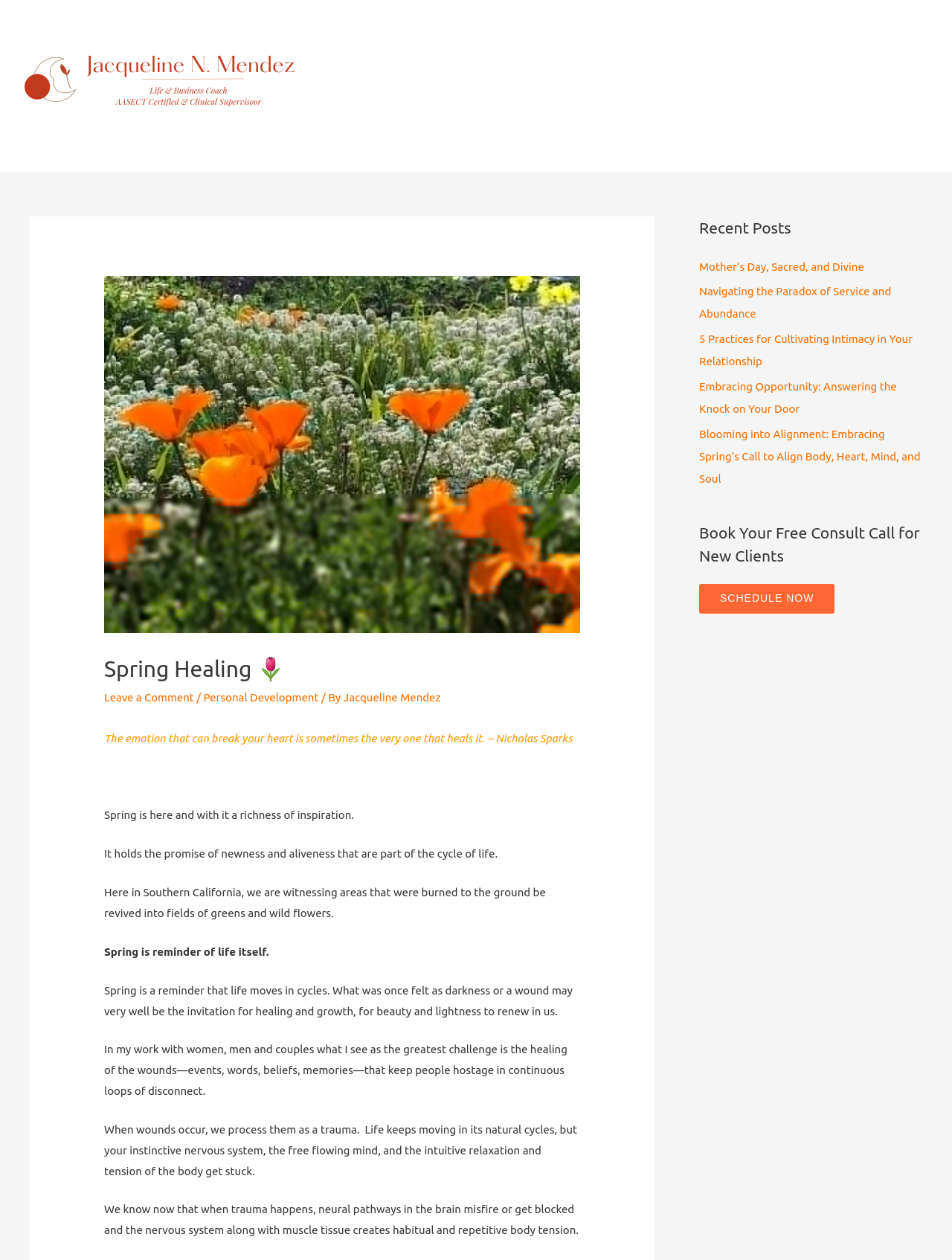Offer a detailed account of what is visible on the webpage.

This webpage appears to be a personal development blog or website, with a focus on healing and growth. At the top, there is a header section with a logo image and a link to "Jacqueline Mendez | IMCC, PC". Below this, there is a main content area with a heading "Spring Healing" and a quote from Nicholas Sparks. 

The main content area is divided into several sections. The first section has a series of paragraphs discussing the theme of spring and its connection to healing and growth. The text is written in a reflective and inspirational tone, with the author sharing their thoughts on the cyclical nature of life and the importance of healing from past wounds.

To the right of the main content area, there are two complementary sections. The first section has a heading "Recent Posts" and lists five links to recent blog posts, with titles such as "Mother’s Day, Sacred, and Divine" and "Blooming into Alignment: Embracing Spring’s Call to Align Body, Heart, Mind, and Soul". The second section has a heading "Book Your Free Consult Call for New Clients" and a prominent call-to-action button "SCHEDULE NOW".

Overall, the webpage has a calm and reflective tone, with a focus on personal growth and healing. The layout is clean and easy to navigate, with clear headings and concise text.